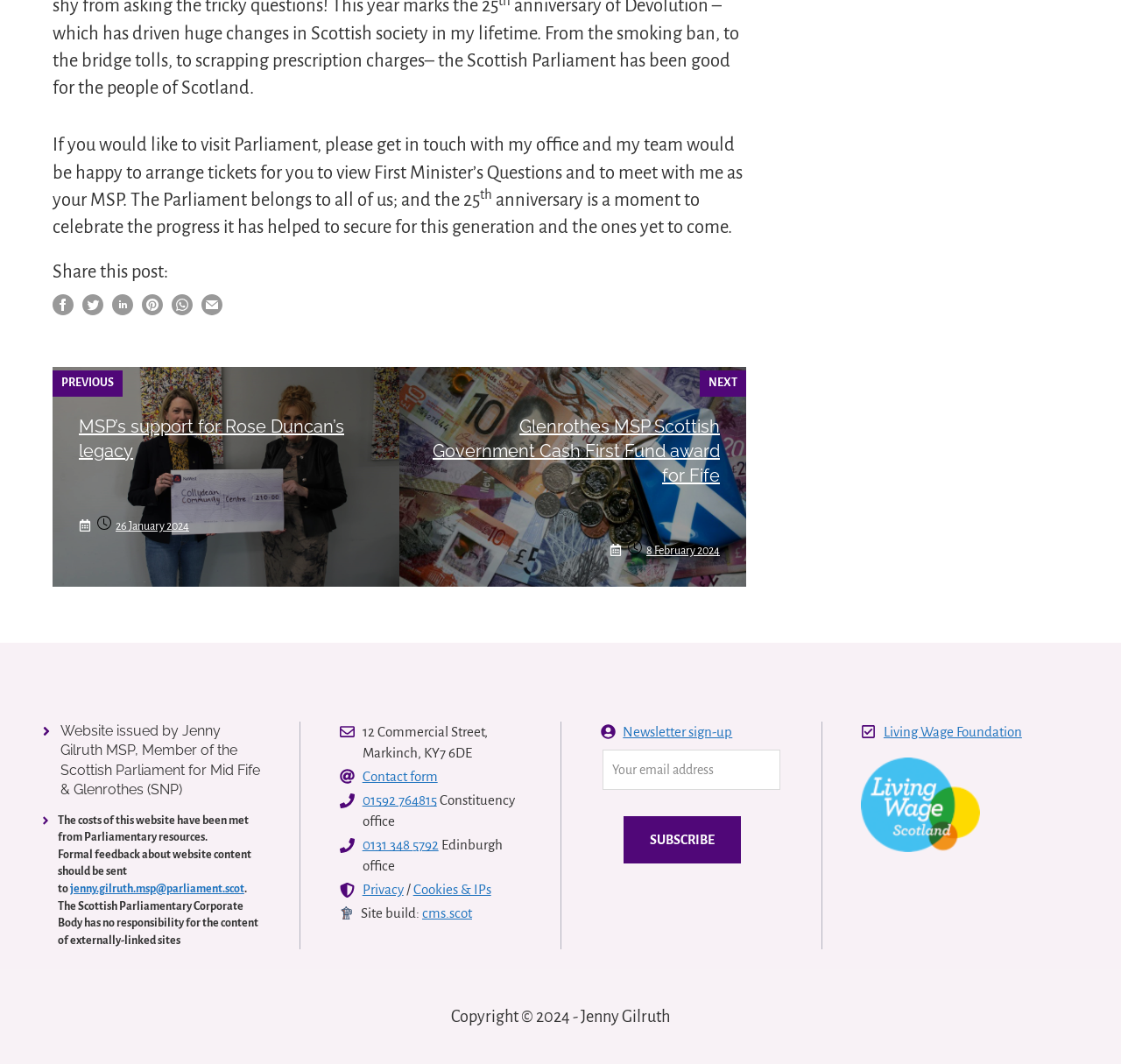What is the MSP's constituency office address?
Using the image, give a concise answer in the form of a single word or short phrase.

12 Commercial Street, Markinch, KY7 6DE